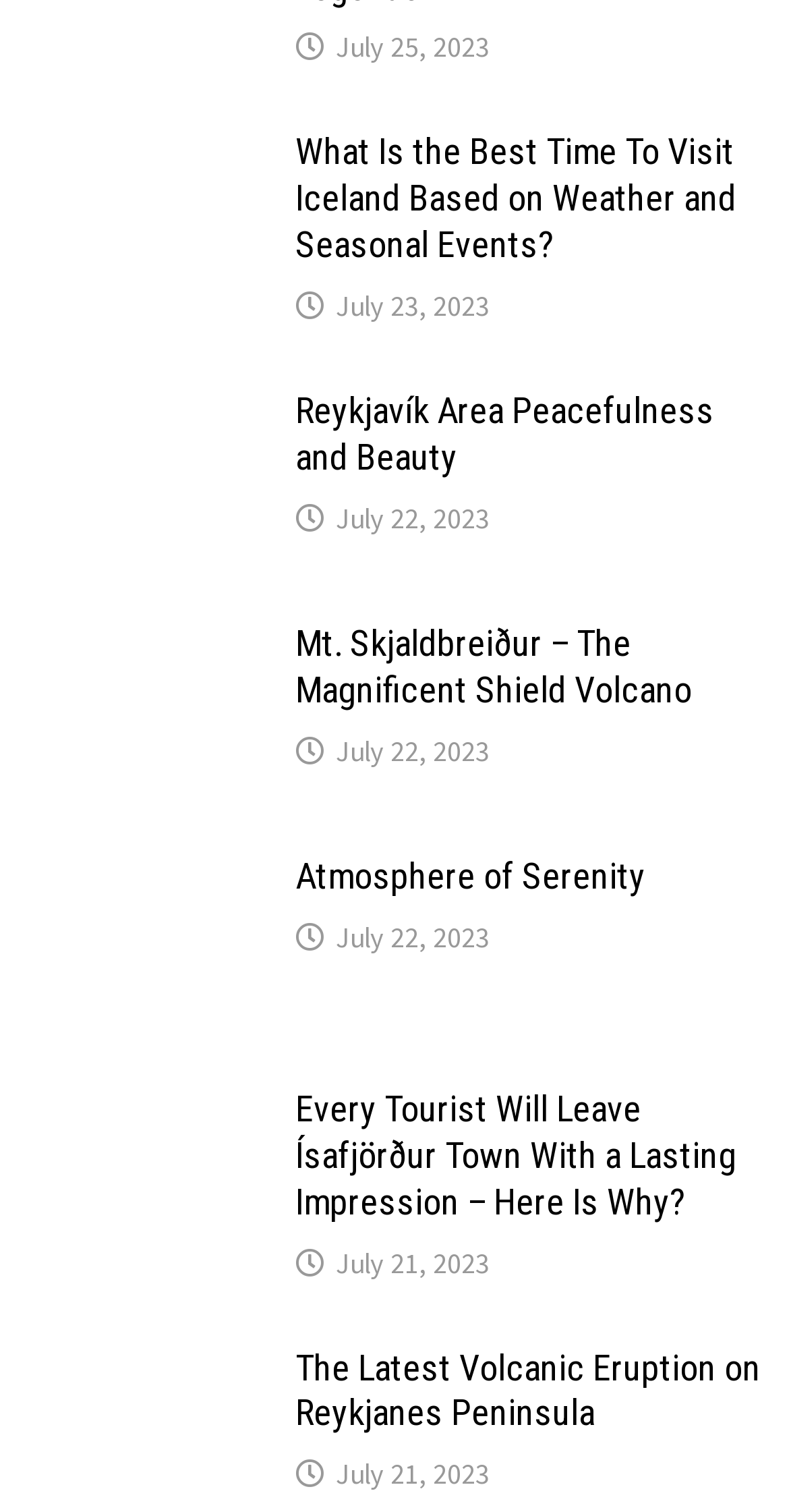Please indicate the bounding box coordinates for the clickable area to complete the following task: "View Reykjavík Harbor Morning image". The coordinates should be specified as four float numbers between 0 and 1, i.e., [left, top, right, bottom].

[0.029, 0.565, 0.336, 0.679]